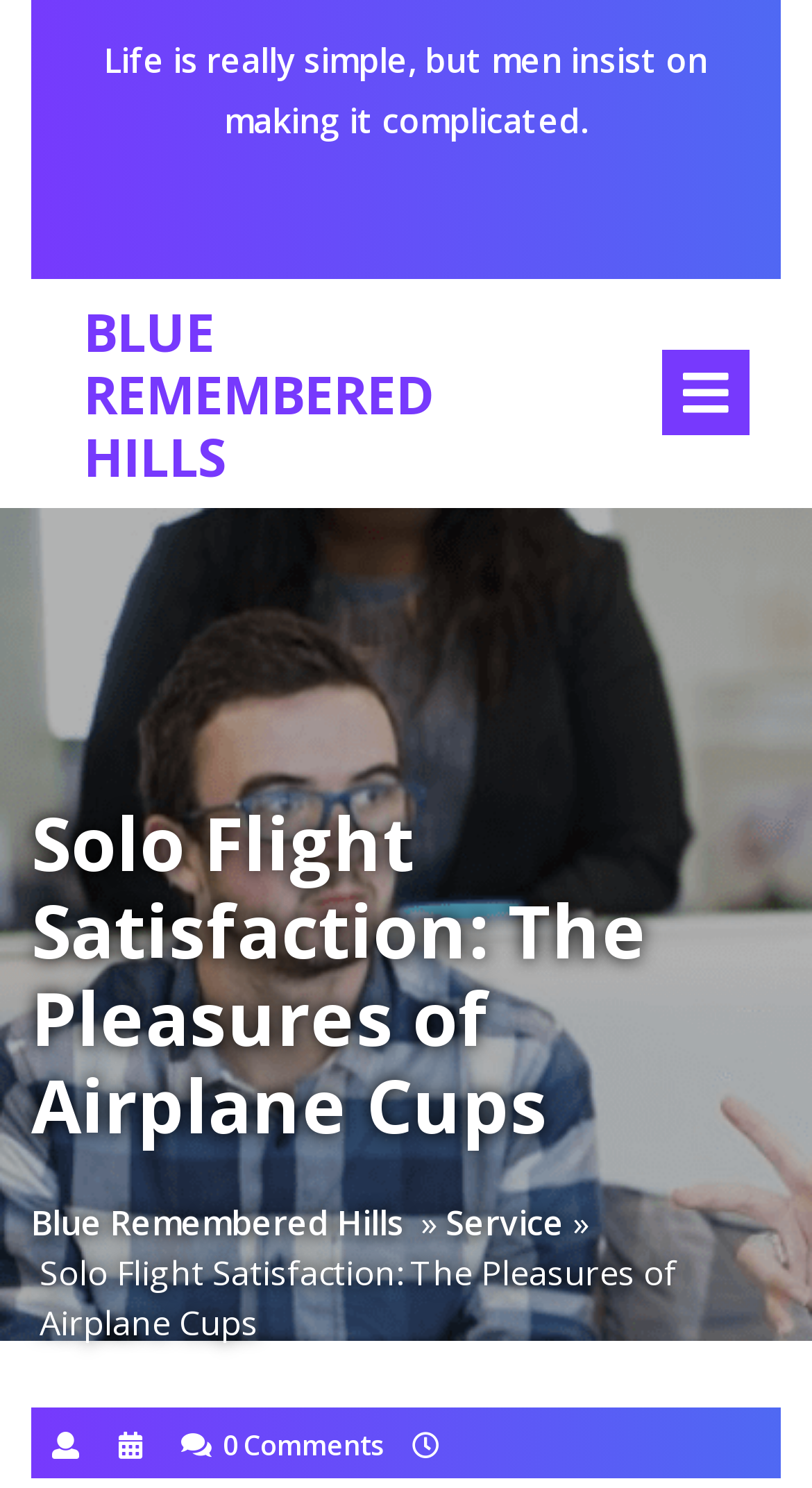Find and provide the bounding box coordinates for the UI element described with: "biglychee".

None